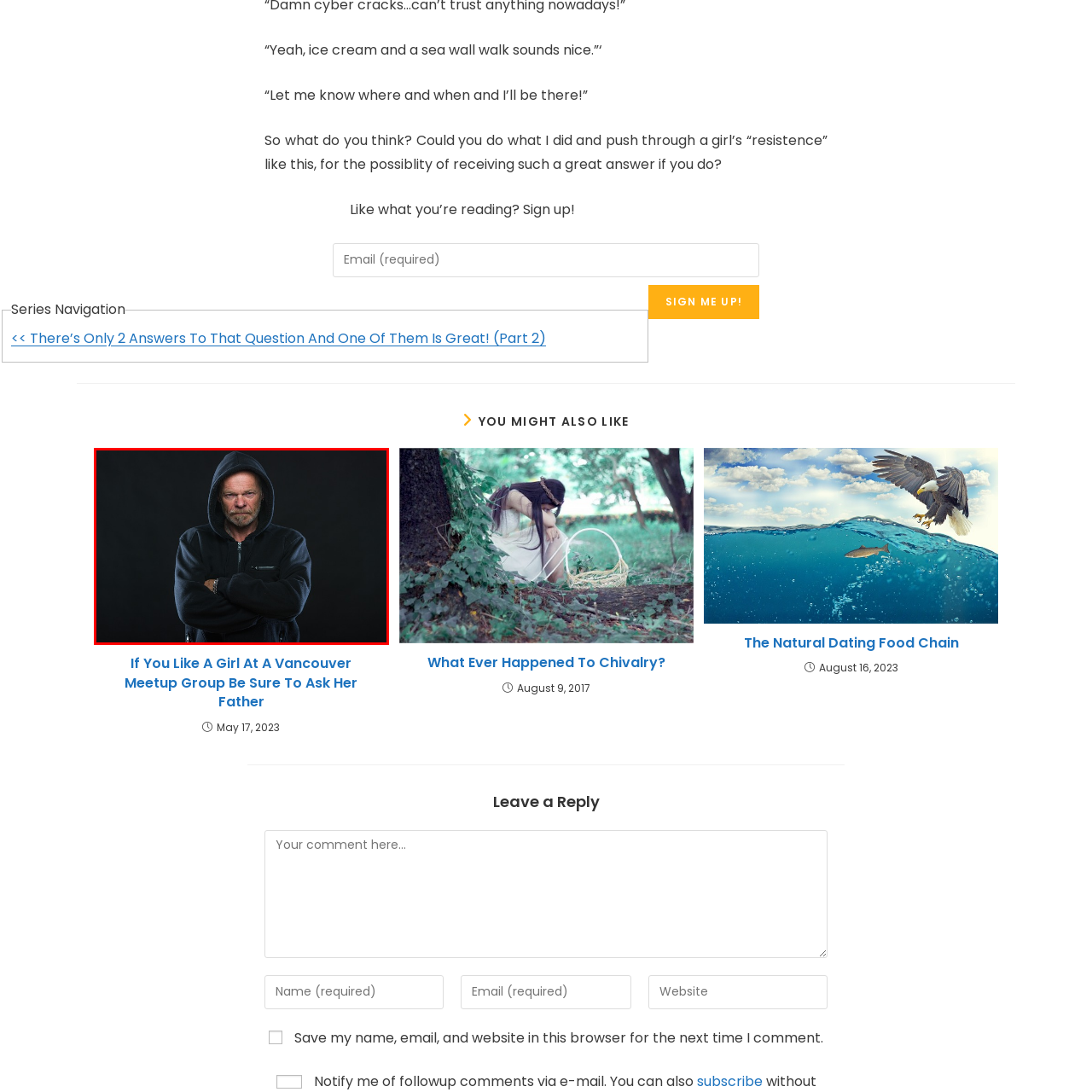Give a detailed account of the visual elements present in the image highlighted by the red border.

The image features a man with a serious expression, wearing a black hoodie that obscures part of his face. His arms are crossed in front of him, conveying a sense of confidence or defiance. The dark background enhances the intensity of his gaze and adds to the overall moody atmosphere. This composition might evoke themes of strength, resilience, or perhaps a sense of mystery, inviting viewers to ponder the story behind his stern demeanor. The image is likely associated with a topic relevant to personal challenges or assertiveness, as suggested by the accompanying article titled "If You Like A Girl At A Vancouver Meetup Group Be Sure To Ask Her Father."